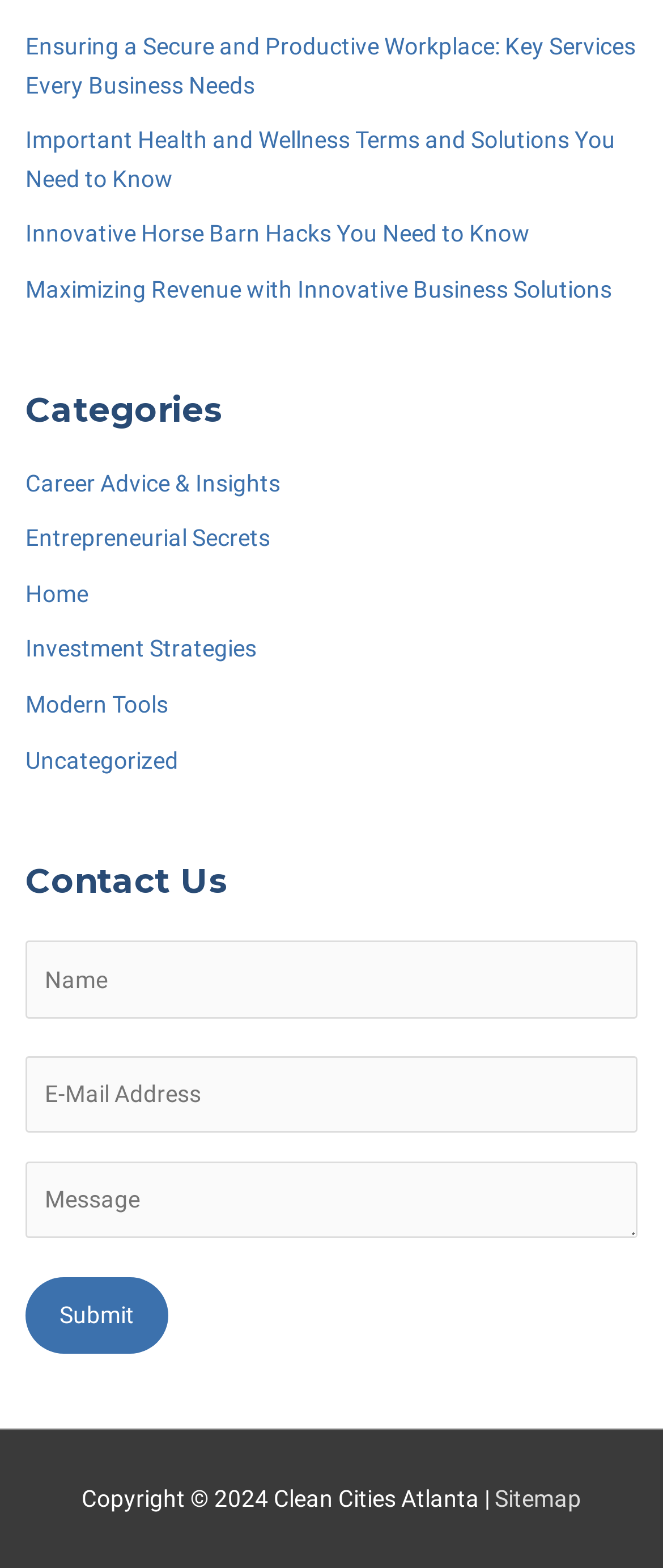Determine the bounding box coordinates for the clickable element to execute this instruction: "Click on the 'Sitemap' link". Provide the coordinates as four float numbers between 0 and 1, i.e., [left, top, right, bottom].

[0.746, 0.947, 0.877, 0.964]